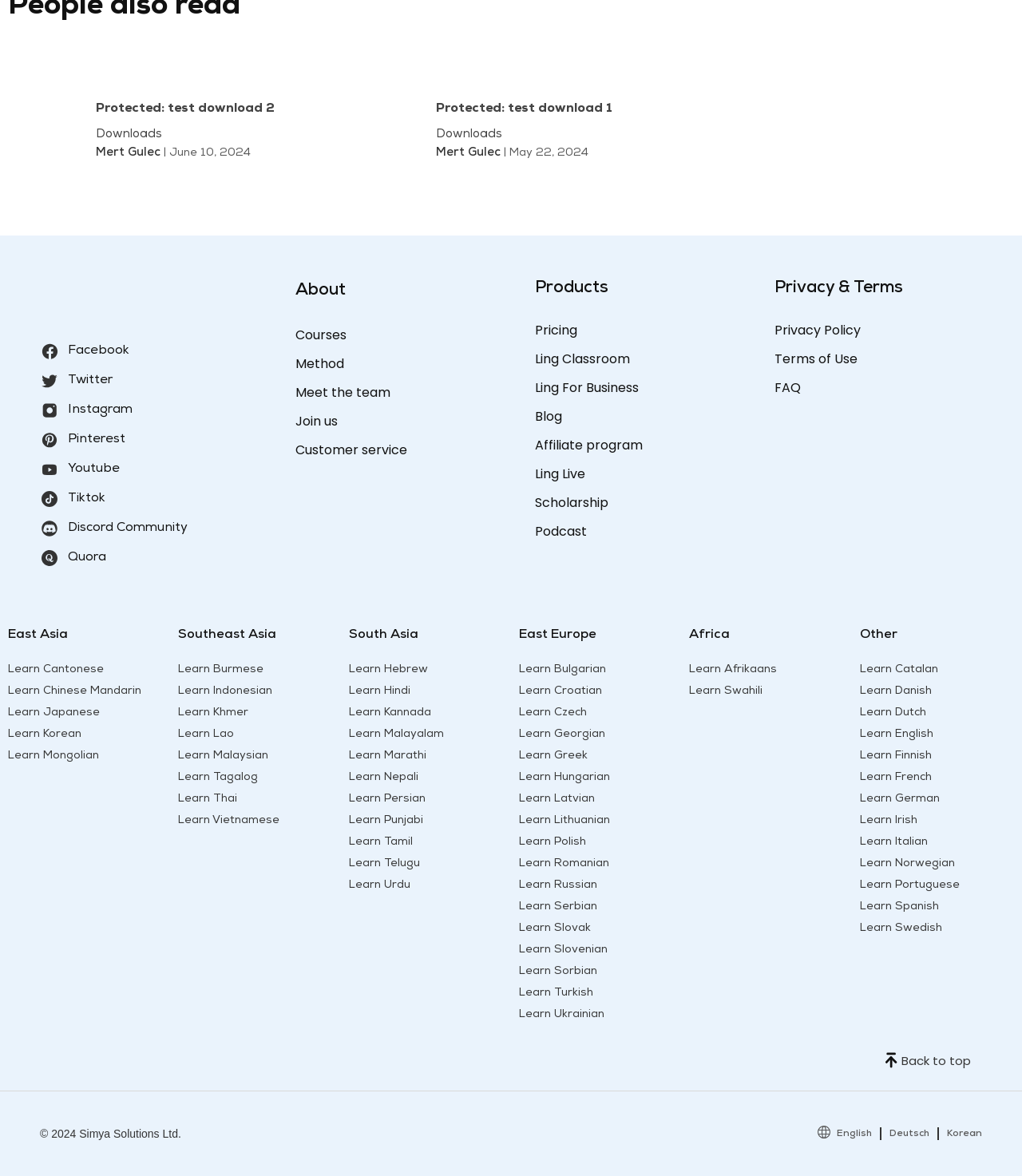Respond to the following query with just one word or a short phrase: 
What region does the 'Learn Cantonese' link belong to?

East Asia